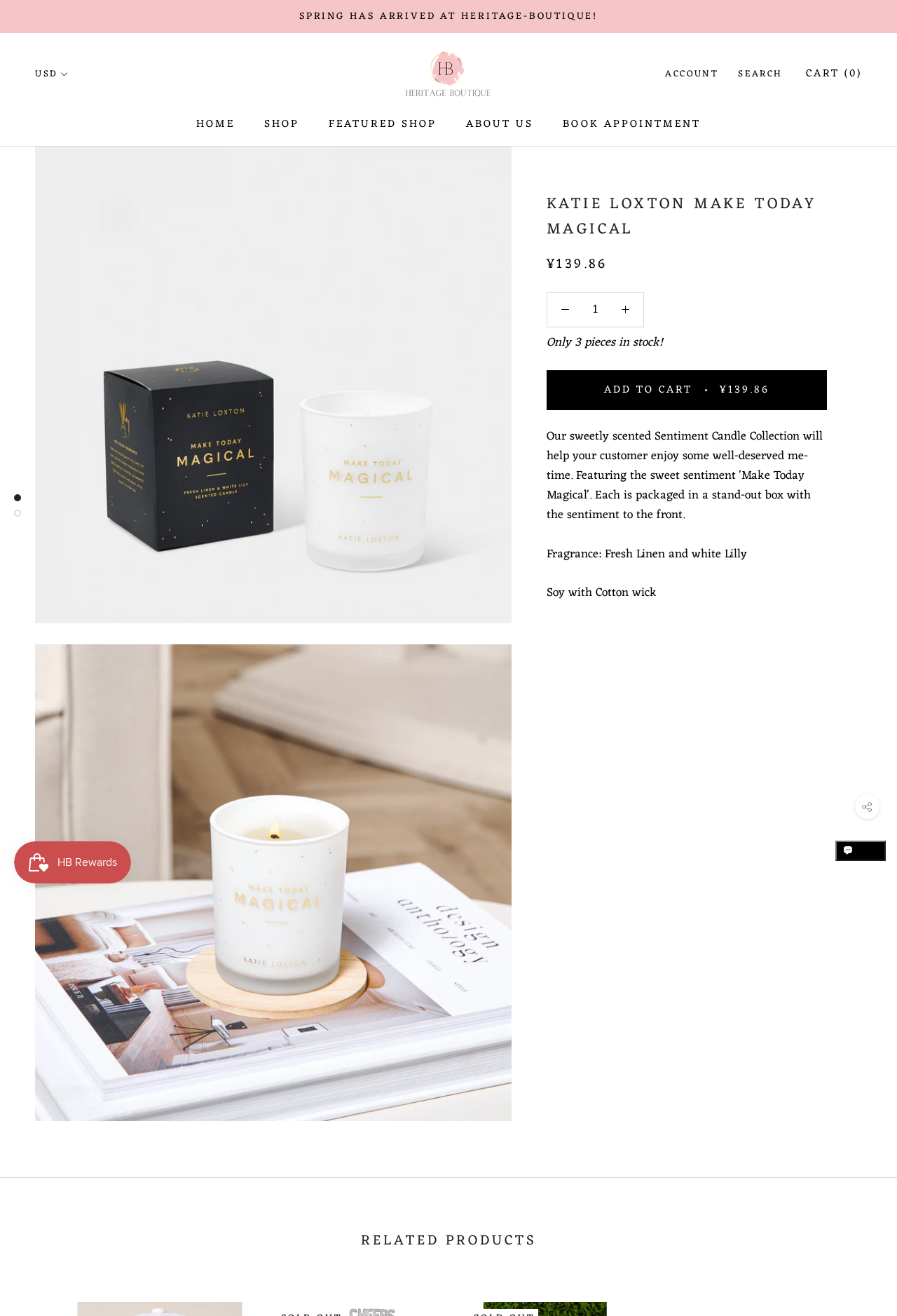Find the bounding box coordinates for the element that must be clicked to complete the instruction: "View related products". The coordinates should be four float numbers between 0 and 1, indicated as [left, top, right, bottom].

[0.062, 0.934, 0.938, 0.952]